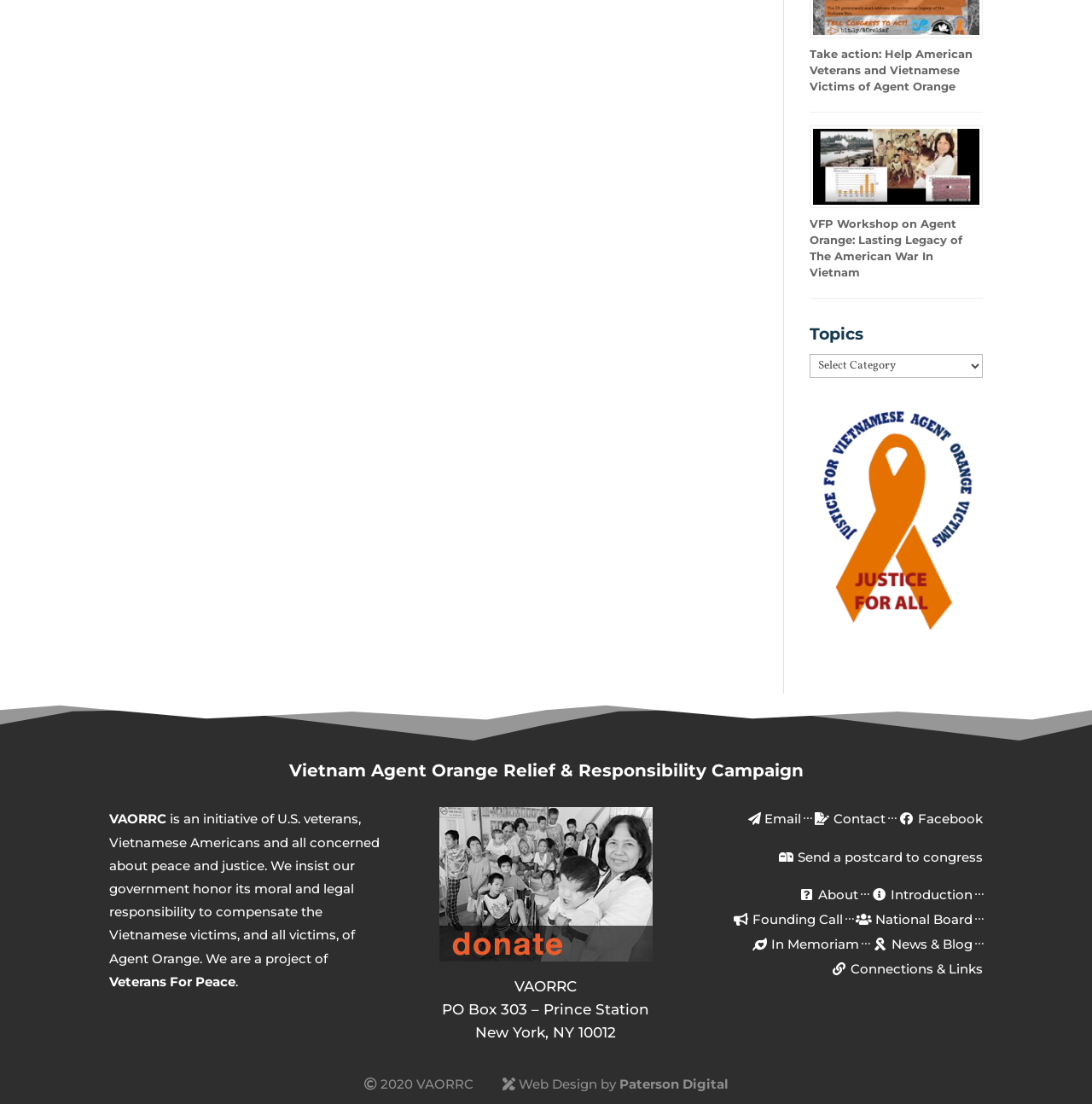Locate the bounding box coordinates of the UI element described by: "News & Blog". The bounding box coordinates should consist of four float numbers between 0 and 1, i.e., [left, top, right, bottom].

[0.799, 0.848, 0.891, 0.863]